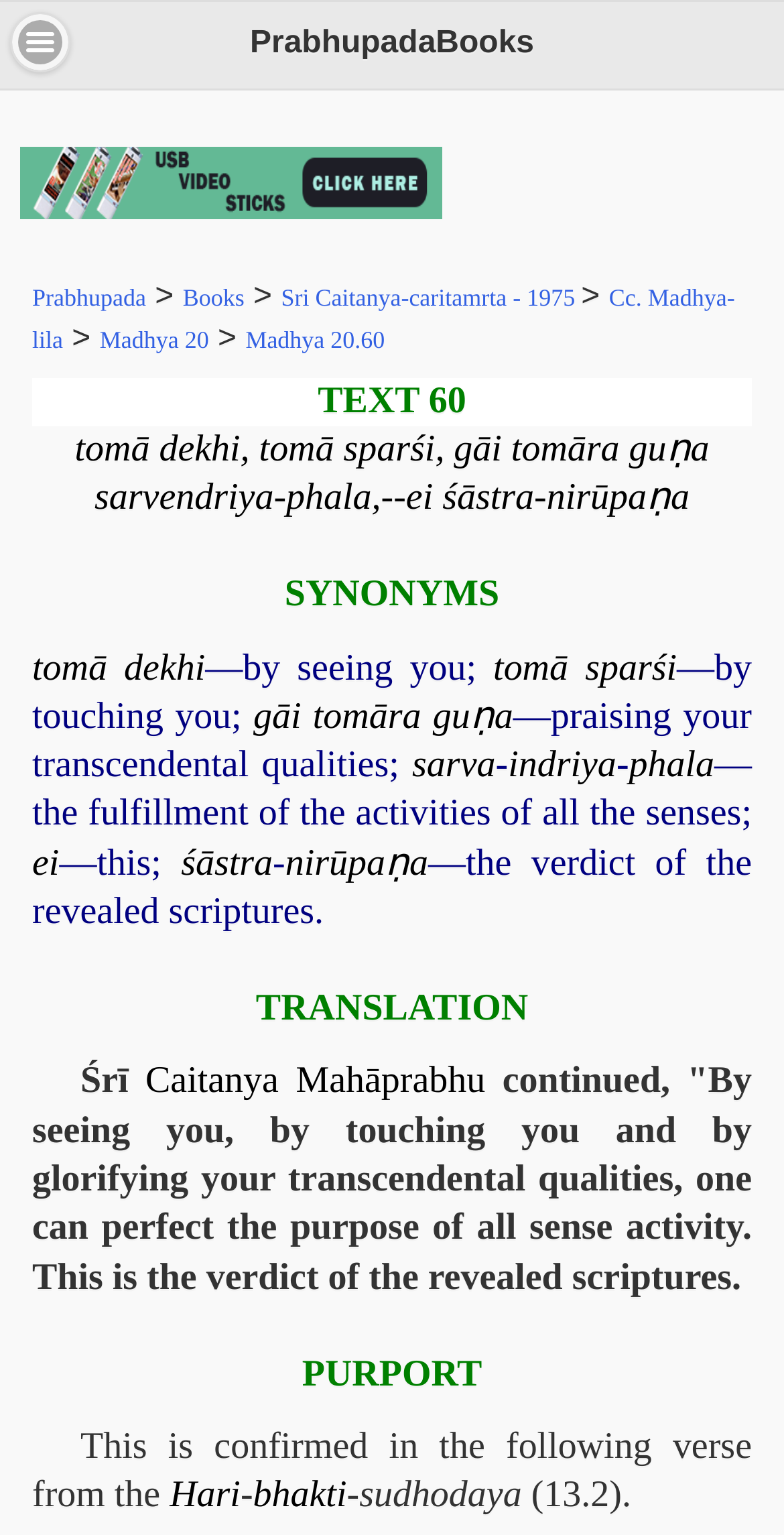Construct a comprehensive caption that outlines the webpage's structure and content.

This webpage appears to be a digital version of a spiritual text, specifically the Sri Caitanya-caritamrta, 1975 Edition. At the top of the page, there is a heading "PrabhupadaBooks" and a button labeled "Menu". Below this, there is a navigation menu with links to different sections of the text, including "Prabhupada", "Books", "Sri Caitanya-caritamrta - 1975", "Cc. Madhya-lila", and "Madhya 20".

The main content of the page is divided into sections, with headings "TEXT 60", "SYNONYMS", "TRANSLATION", "PURPORT", and so on. The text is written in a devotional tone, with Sanskrit words and phrases translated into English. There are also links to specific words and phrases, which may provide additional information or definitions.

The text itself appears to be a spiritual discourse, with the speaker describing the importance of seeing, touching, and glorifying the transcendental qualities of a higher being. The text also references the verdict of revealed scriptures and includes a translation and purport of the original text.

At the bottom of the page, there is a reference to a verse from the Hari-bhakti-sudhodaya, which is a Hindu scripture. Overall, the webpage is a digital representation of a spiritual text, with a focus on providing access to the original text, translations, and commentary.